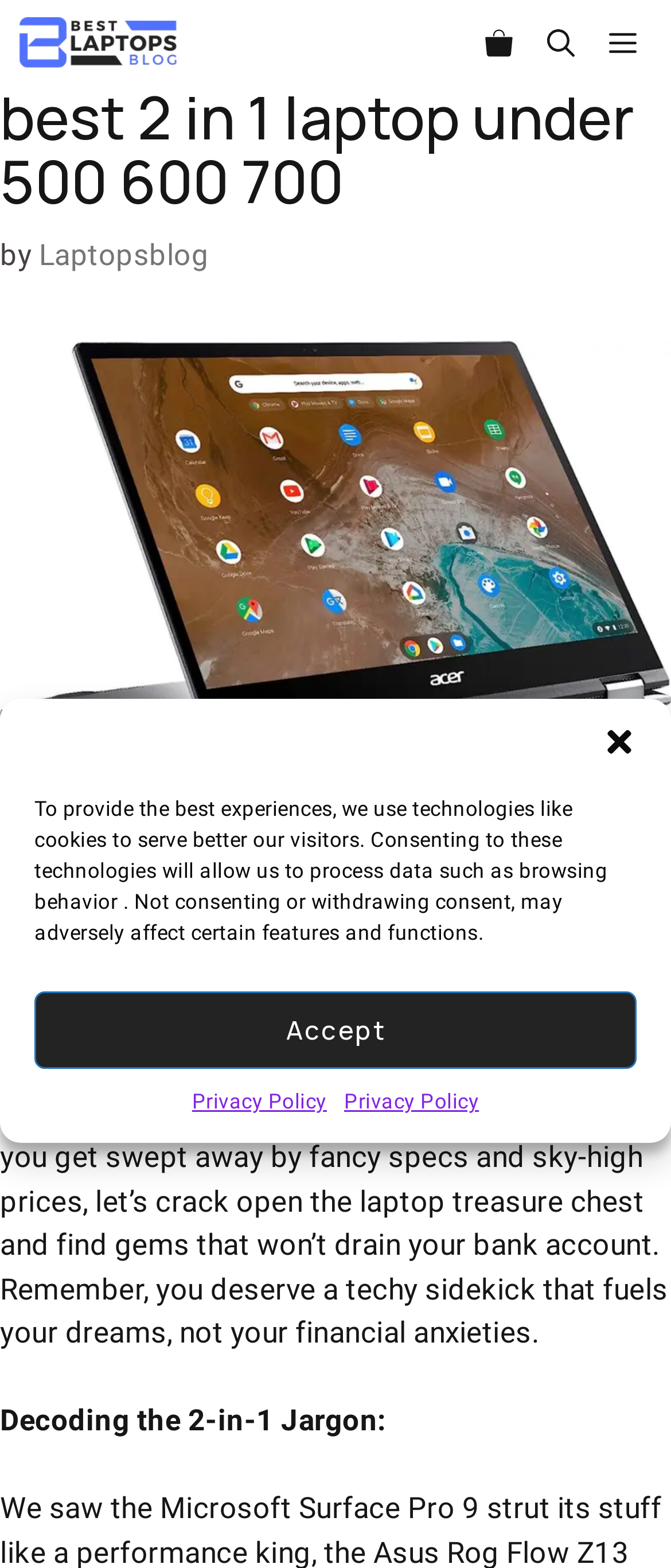Determine the bounding box coordinates of the clickable element necessary to fulfill the instruction: "Read more about Best Laptops Reviews". Provide the coordinates as four float numbers within the 0 to 1 range, i.e., [left, top, right, bottom].

[0.026, 0.0, 0.27, 0.055]